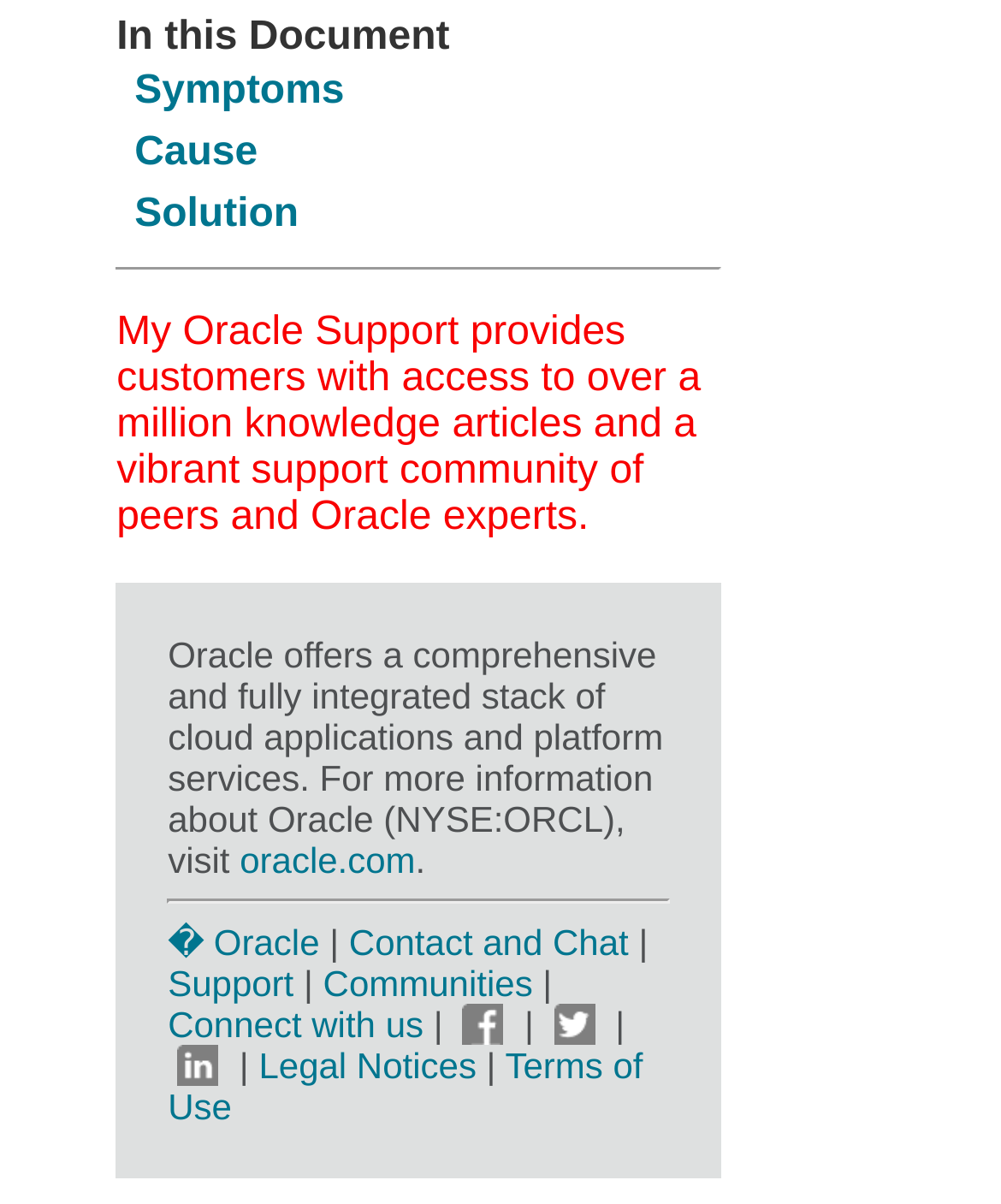Provide your answer in one word or a succinct phrase for the question: 
What is the main topic of this webpage?

Oracle Support